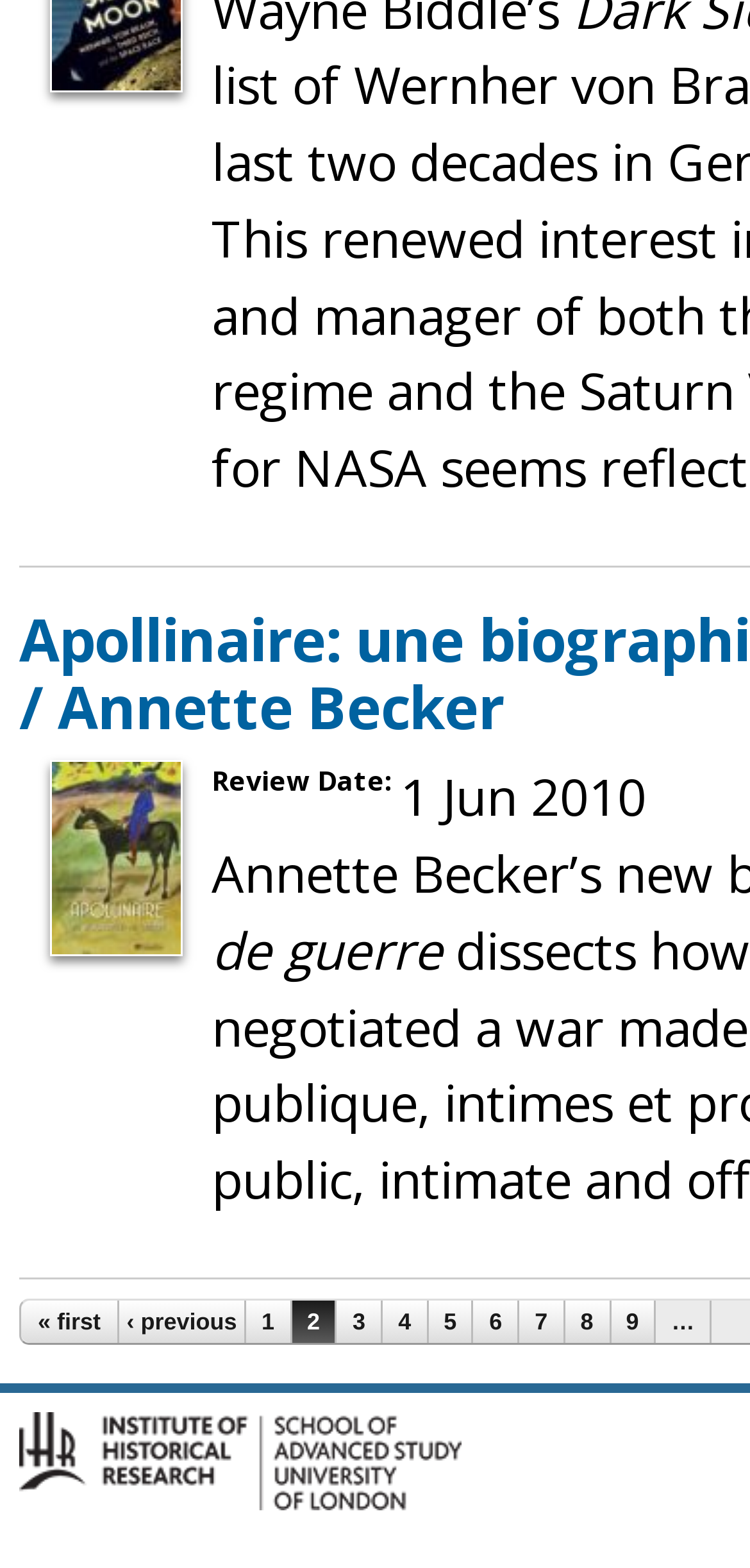Pinpoint the bounding box coordinates of the clickable element needed to complete the instruction: "go to page 1". The coordinates should be provided as four float numbers between 0 and 1: [left, top, right, bottom].

[0.328, 0.829, 0.386, 0.857]